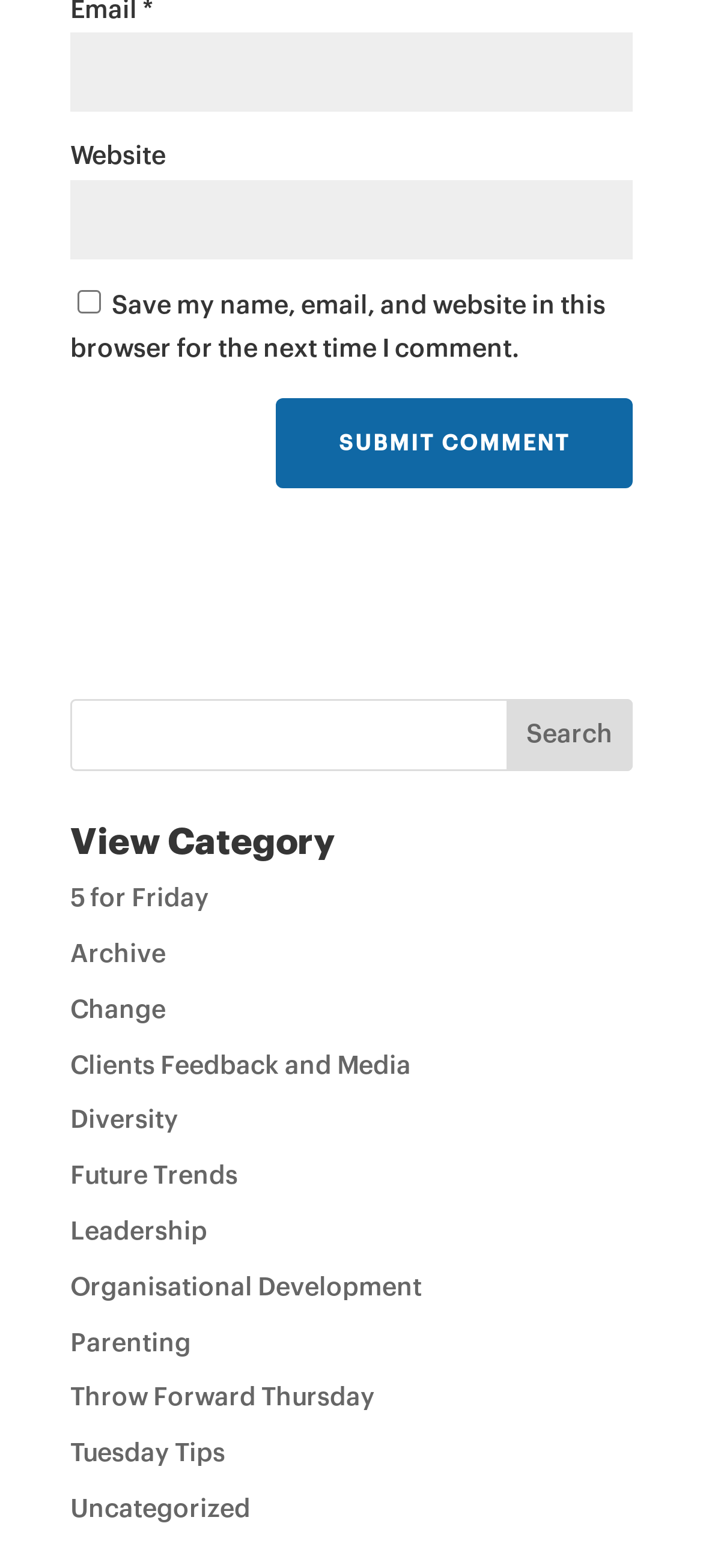Please determine the bounding box coordinates of the section I need to click to accomplish this instruction: "Enter email address".

[0.1, 0.021, 0.9, 0.072]